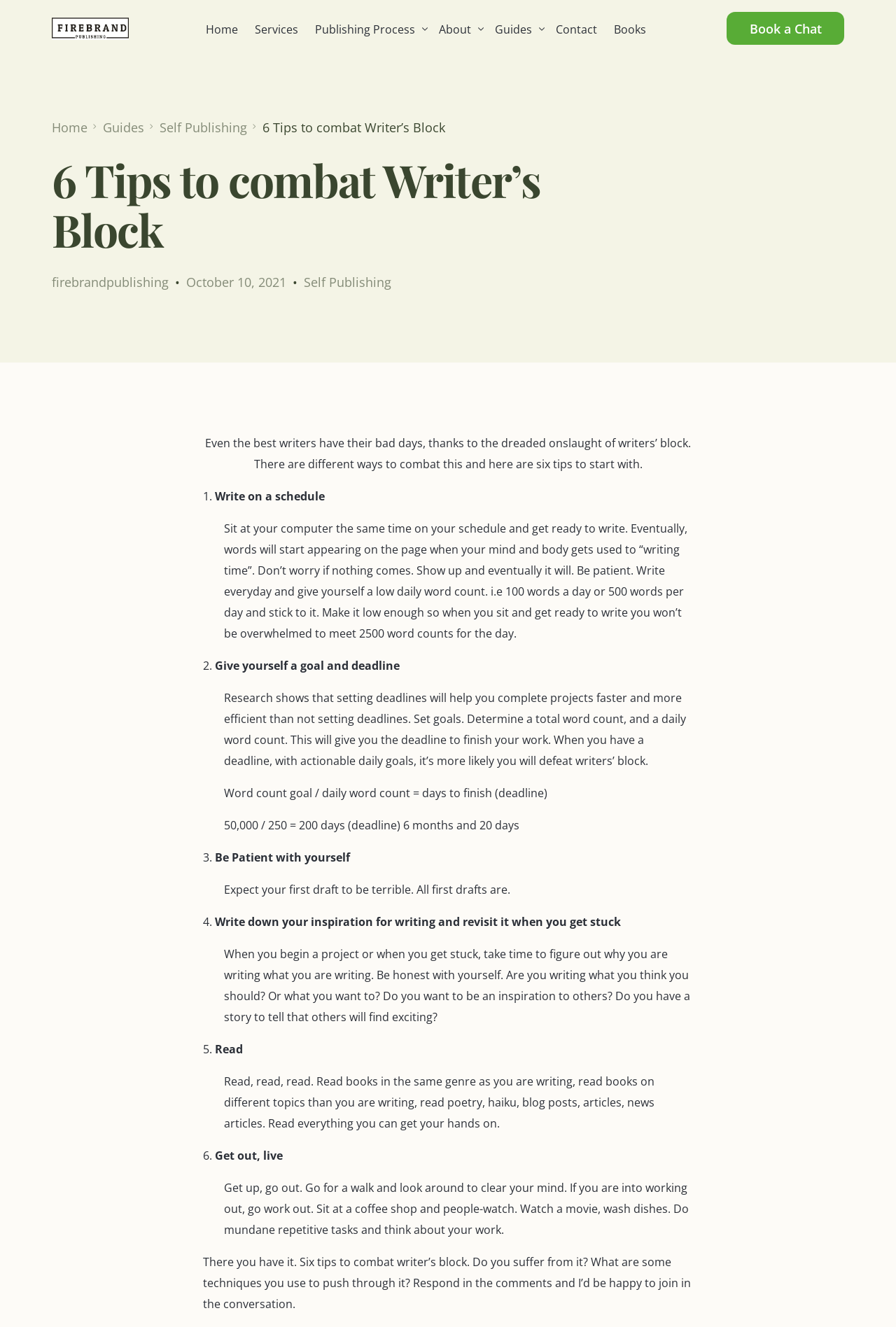Create a detailed narrative describing the layout and content of the webpage.

The webpage is about combating writer's block, with a focus on six tips to overcome it. At the top, there is a navigation bar with links to "Home", "Services", "Publishing Process", "About", "Guides", "Contact", and "Books". Below the navigation bar, there is a heading that reads "6 Tips to combat Writer's Block". 

On the left side, there is a section with links to "Firebrand Publishing", "Home", "Guides", and "Self Publishing". Below this section, there is a link to "Book a Chat". 

The main content of the webpage is divided into six sections, each representing a tip to combat writer's block. The first tip is to "Write on a schedule", followed by "Give yourself a goal and deadline", "Be Patient with yourself", "Write down your inspiration for writing and revisit it when you get stuck", "Read", and finally "Get out, live". Each section provides a brief explanation and some examples to illustrate the tip. 

At the bottom of the webpage, there is a call to action, encouraging readers to share their own techniques for overcoming writer's block in the comments.